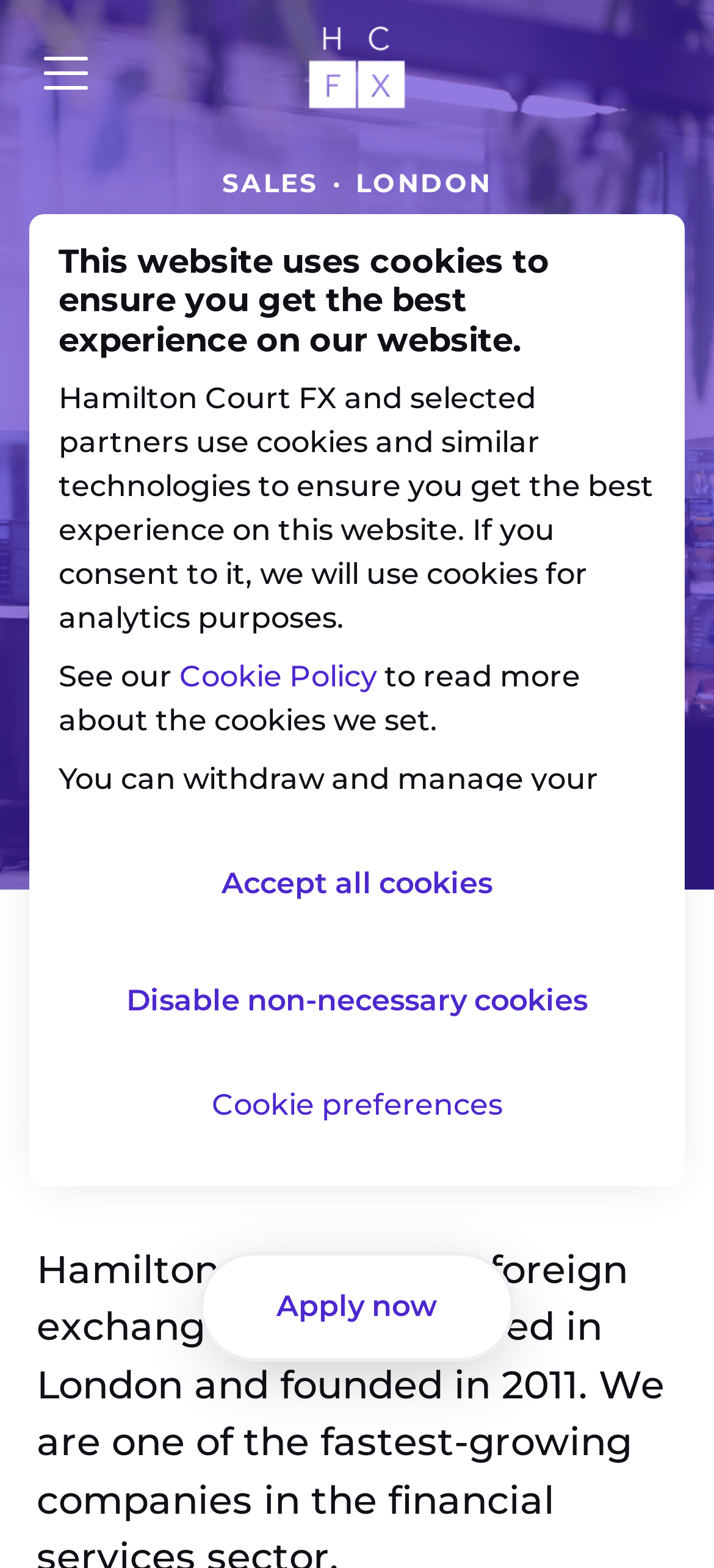Please mark the bounding box coordinates of the area that should be clicked to carry out the instruction: "Click the Cookie Policy link".

[0.251, 0.42, 0.528, 0.442]